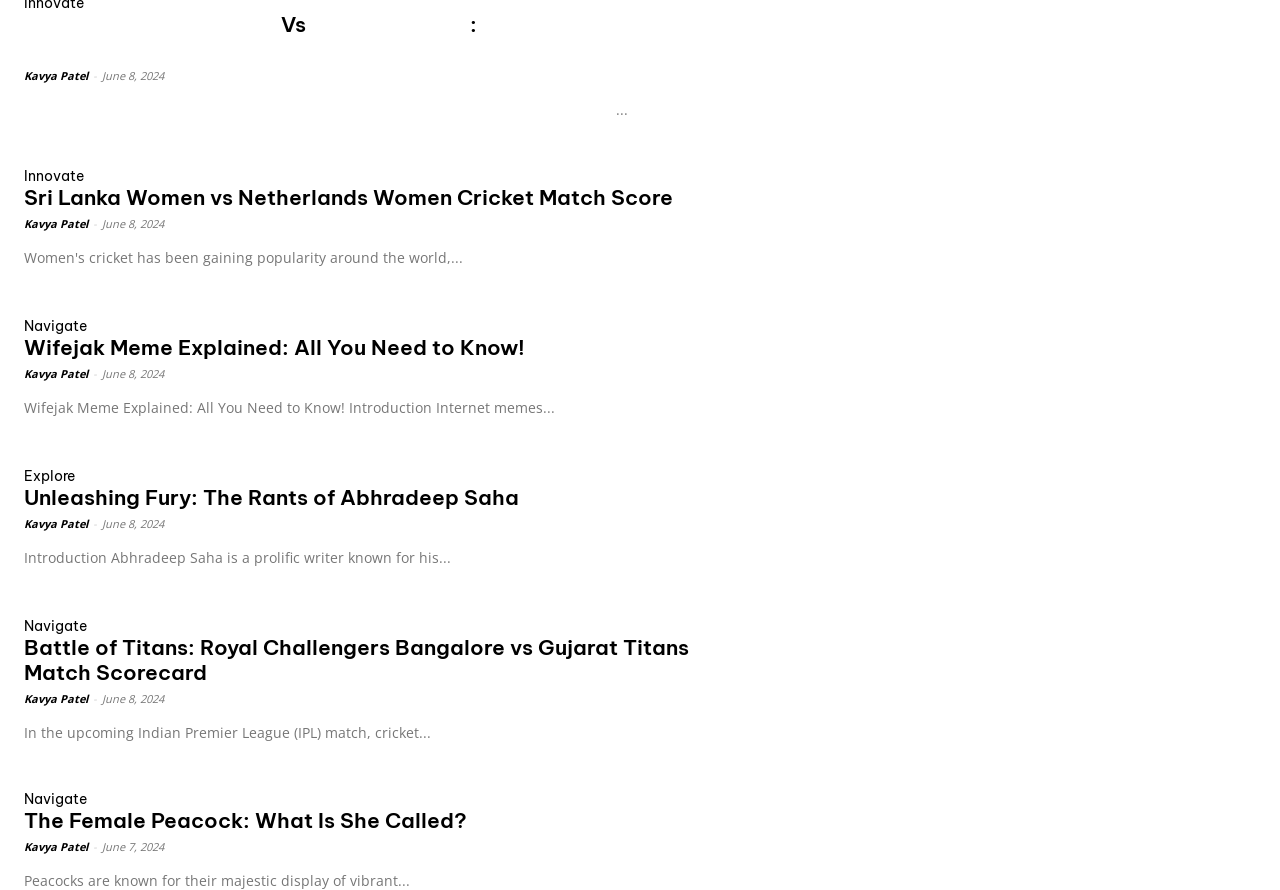How many cricket matches are mentioned on the webpage?
Answer the question using a single word or phrase, according to the image.

4